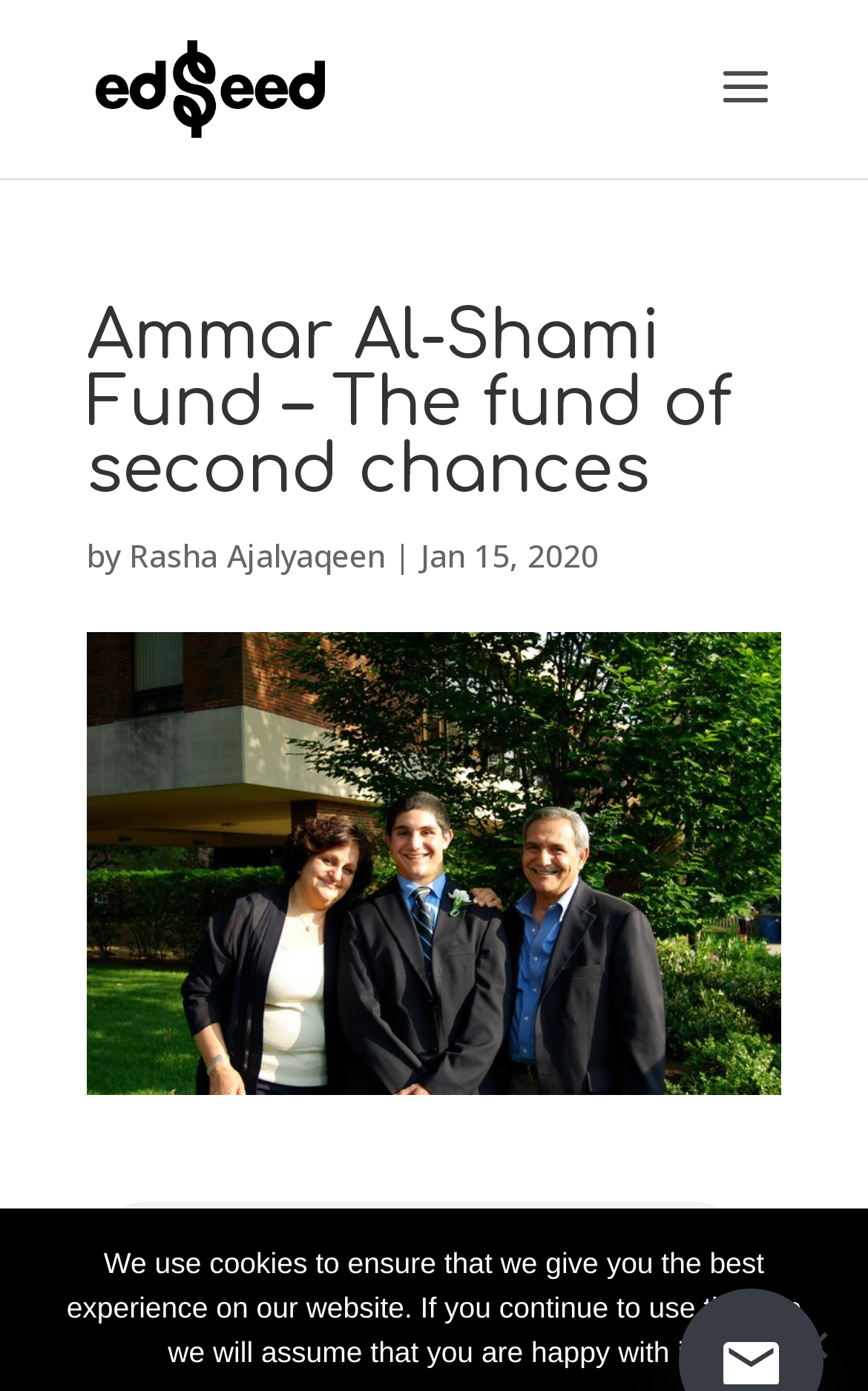Generate a comprehensive description of the contents of the webpage.

The webpage is about the Ammar Al-Shami Fund, also referred to as "The fund of second chances". At the top left, there is a link to "edSeed" accompanied by an image with the same name. Below this, there is a search bar that spans almost the entire width of the page. 

The main content of the page is headed by a title "Ammar Al-Shami Fund – The fund of second chances" which is centered near the top of the page. Below the title, there is a byline that reads "by Rasha Ajalyaqeen" followed by the date "Jan 15, 2020". 

To the right of the byline, there is a large image of "Ammar Al-Shami and his Parents" that takes up most of the page's width. Below this image, there is an audio player with a play button, an audio time scrubber, a mute button, and a button to show more media controls.

At the very bottom of the page, there is a notification about the use of cookies on the website, which informs users that continuing to use the site implies consent to the use of cookies. Next to this notification, there is a "No" button.